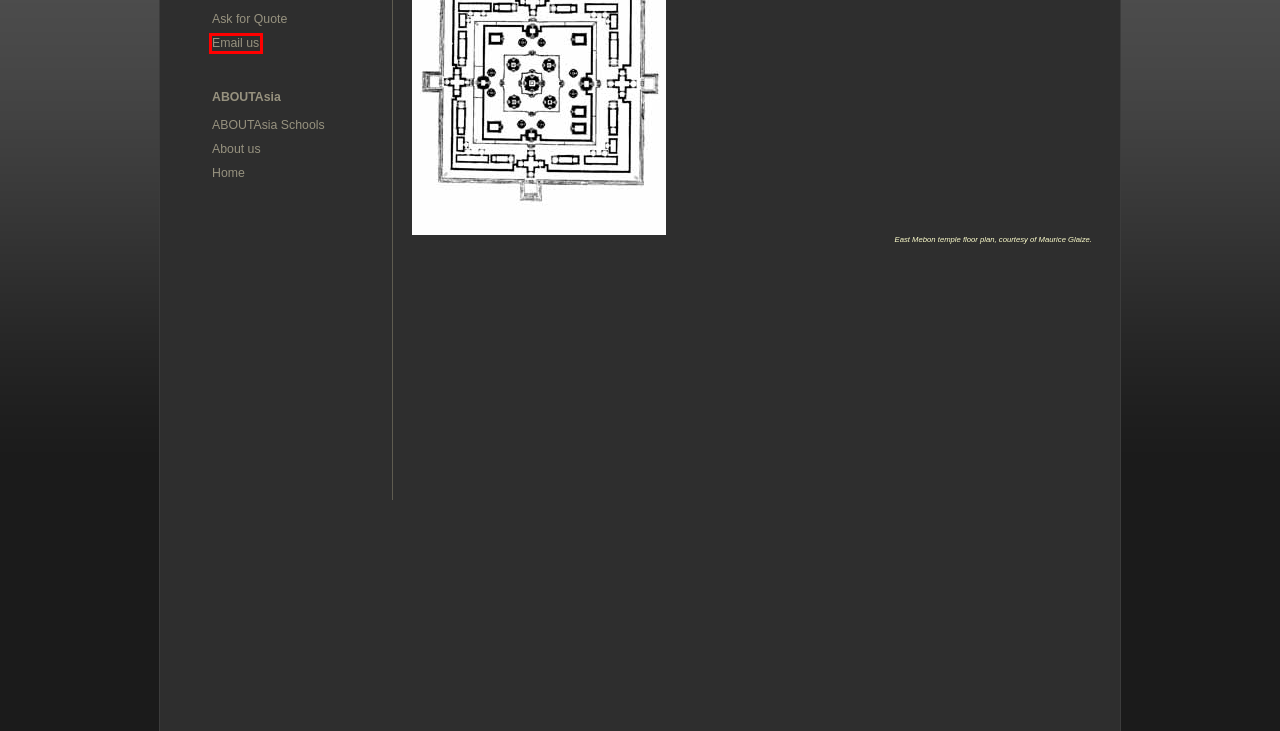Given a screenshot of a webpage with a red bounding box highlighting a UI element, determine which webpage description best matches the new webpage that appears after clicking the highlighted element. Here are the candidates:
A. Laos Tours
B. ABOUTAsia - About Us | ABOUTAsia
C. East Mebon, Pre Rup - Twin Temples
D. Cambodia Tour Packages - Flexible Cambodia Packages by ABOUTAsia
E. Indochina Destinations & Attractions
F. Cambodia Vacations - Trusted Cambodia Vacations by ABOUTAsia
G. Contact ABOUTAsia - General Enquiries
H. ABOUTAsia Schools - supported by ABOUTAsia Travel

G